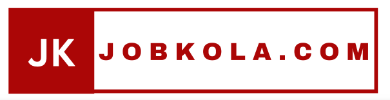Observe the image and answer the following question in detail: What is the font style of the 'JK' letters?

The 'JK' letters in the logo are presented in a bold, stylized font, which gives the logo a modern and professional look, fitting for a job recruitment and listings platform.